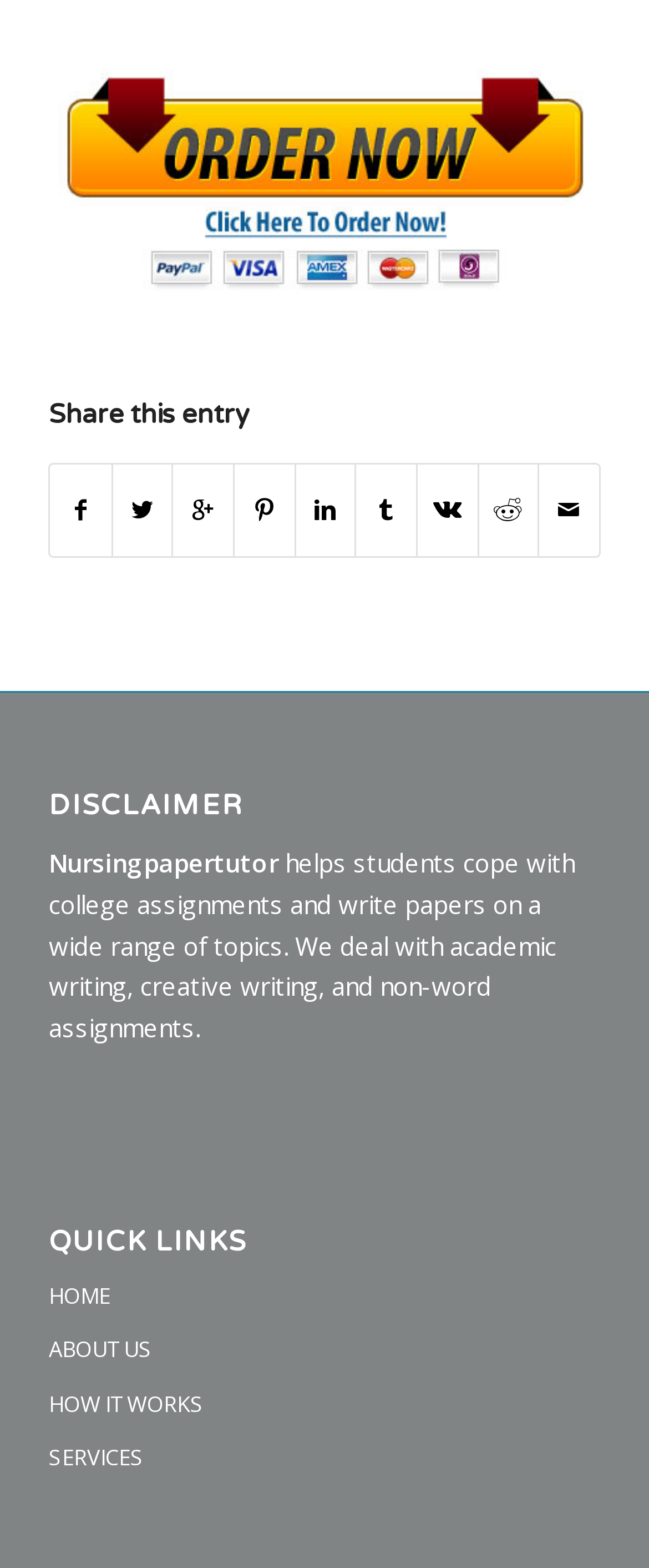Based on the image, please respond to the question with as much detail as possible:
What is the purpose of Nursingpapertutor?

Based on the static text element, Nursingpapertutor helps students cope with college assignments and write papers on a wide range of topics, including academic writing, creative writing, and non-word assignments.